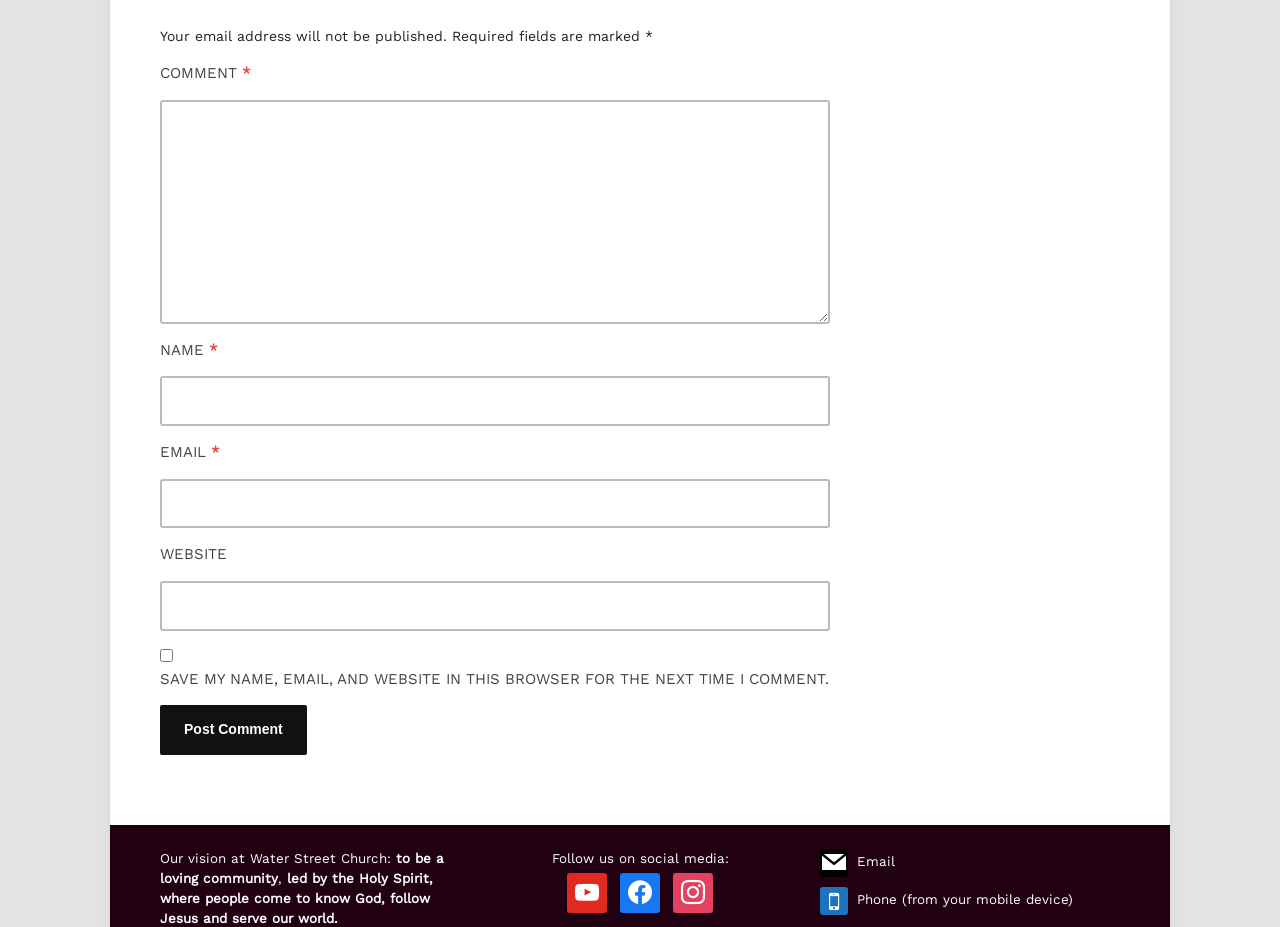Please provide a brief answer to the following inquiry using a single word or phrase:
What is the label of the first textbox?

COMMENT